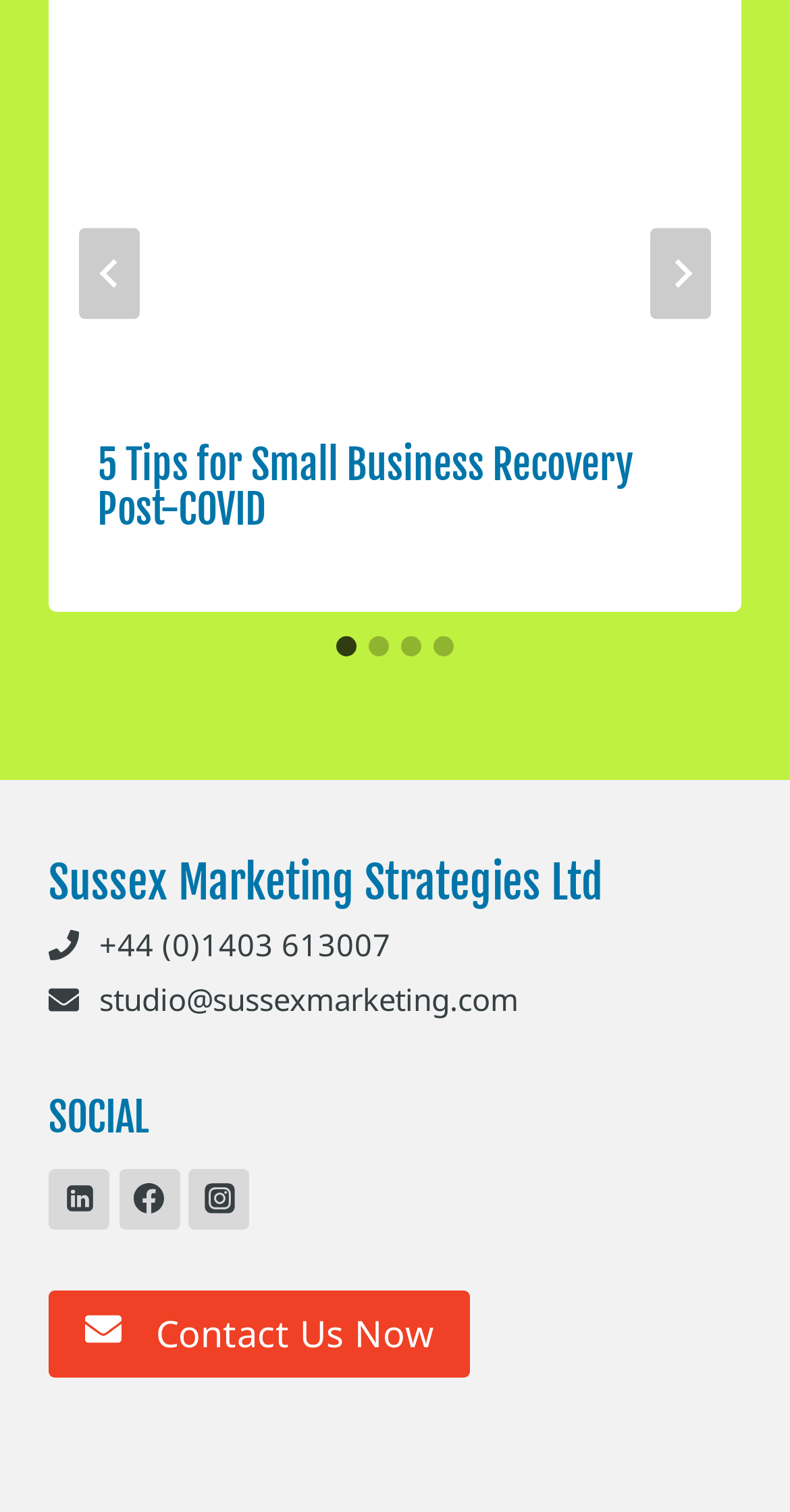Kindly determine the bounding box coordinates for the clickable area to achieve the given instruction: "Select slide 1".

[0.426, 0.421, 0.451, 0.434]